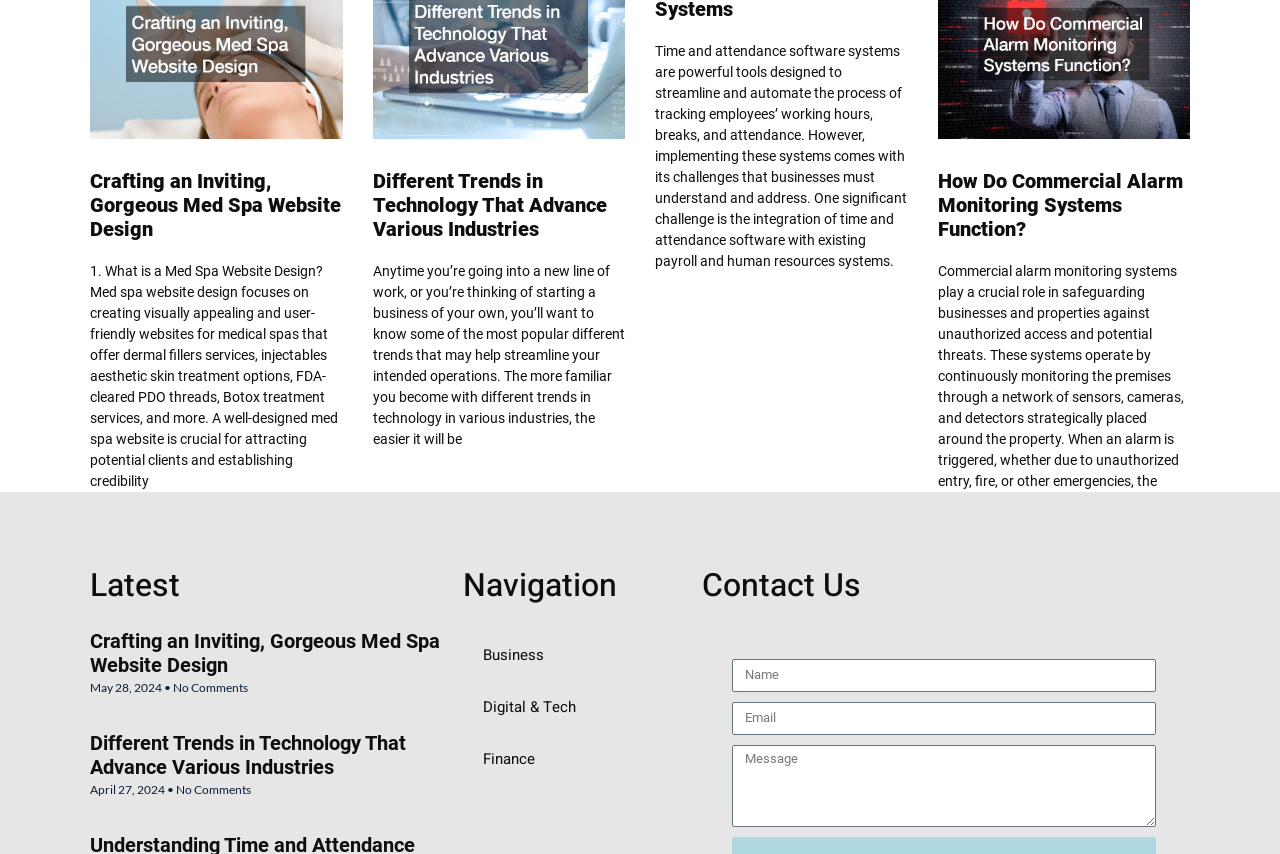What is the purpose of commercial alarm monitoring systems?
Answer the question with a detailed explanation, including all necessary information.

According to the article 'How Do Commercial Alarm Monitoring Systems Function?', these systems operate by continuously monitoring the premises to safeguard businesses and properties against unauthorized access and potential threats.